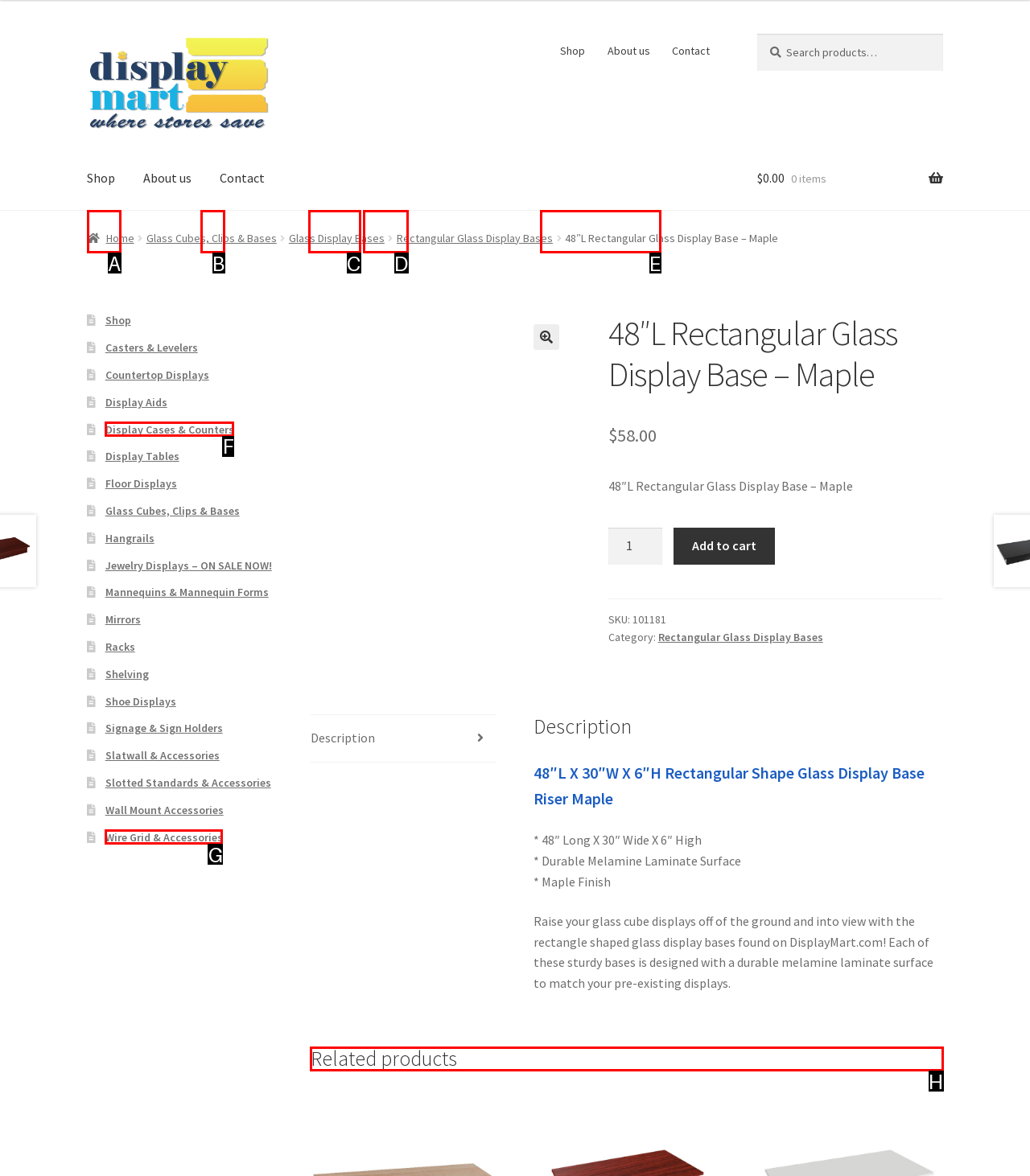Which option should be clicked to complete this task: Check related products
Reply with the letter of the correct choice from the given choices.

H